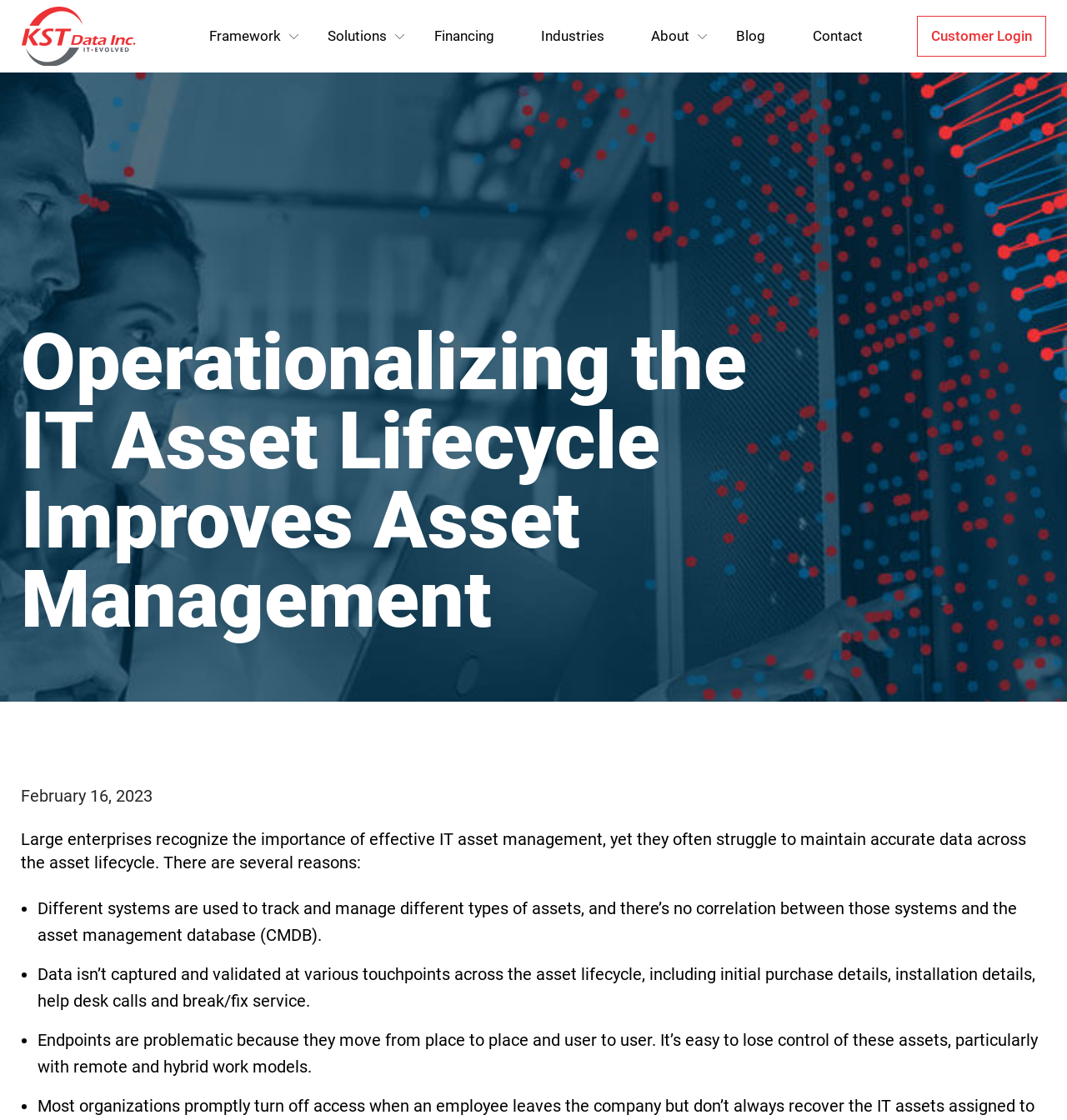Create a full and detailed caption for the entire webpage.

The webpage is about operationalizing the IT asset lifecycle and its impact on asset management, as indicated by the title. At the top, there is a navigation menu with 8 links: "Framework", "Solutions", "Financing", "Industries", "About", "Blog", "Contact", and "Customer Login". These links are positioned horizontally, with "Framework" on the left and "Customer Login" on the right. The "KST Data" link is located at the top-left corner, but it is not visible.